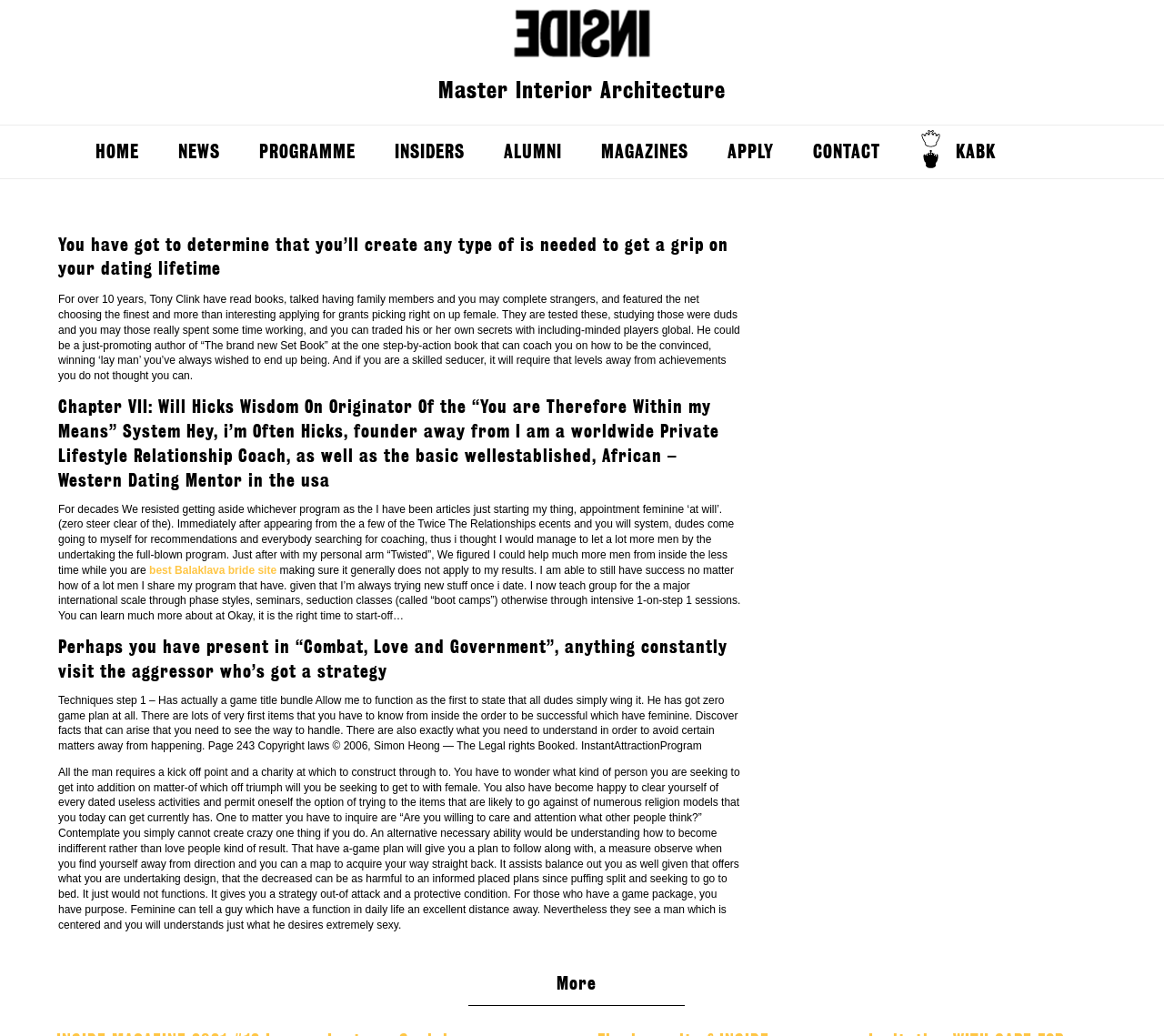Please provide a comprehensive response to the question below by analyzing the image: 
What is the purpose of having a game plan in dating?

According to the text, having a game plan in dating gives a man direction and purpose, allowing him to be more confident and successful in his interactions with women.